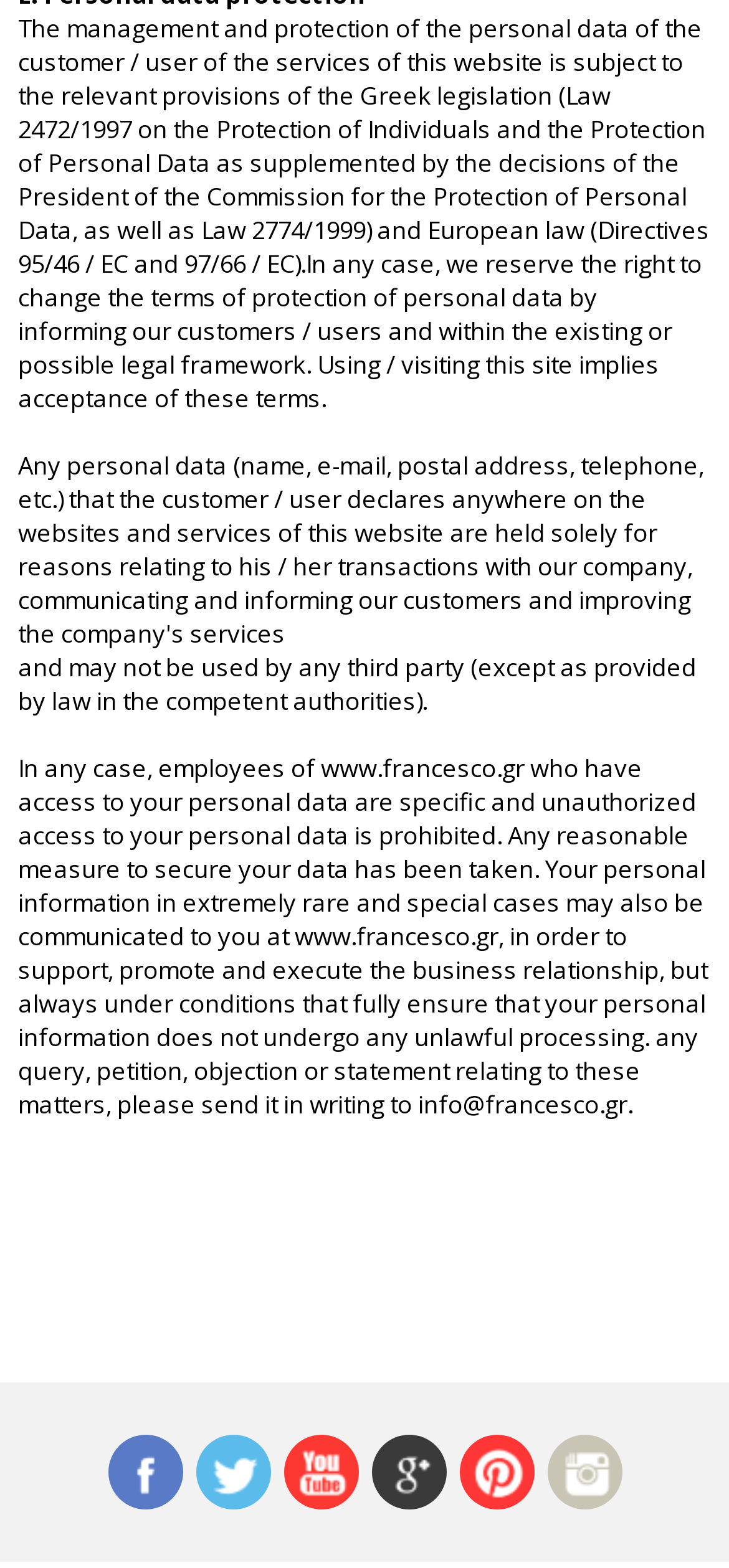Locate the bounding box coordinates of the element that should be clicked to fulfill the instruction: "visit twitter page".

[0.268, 0.915, 0.371, 0.963]